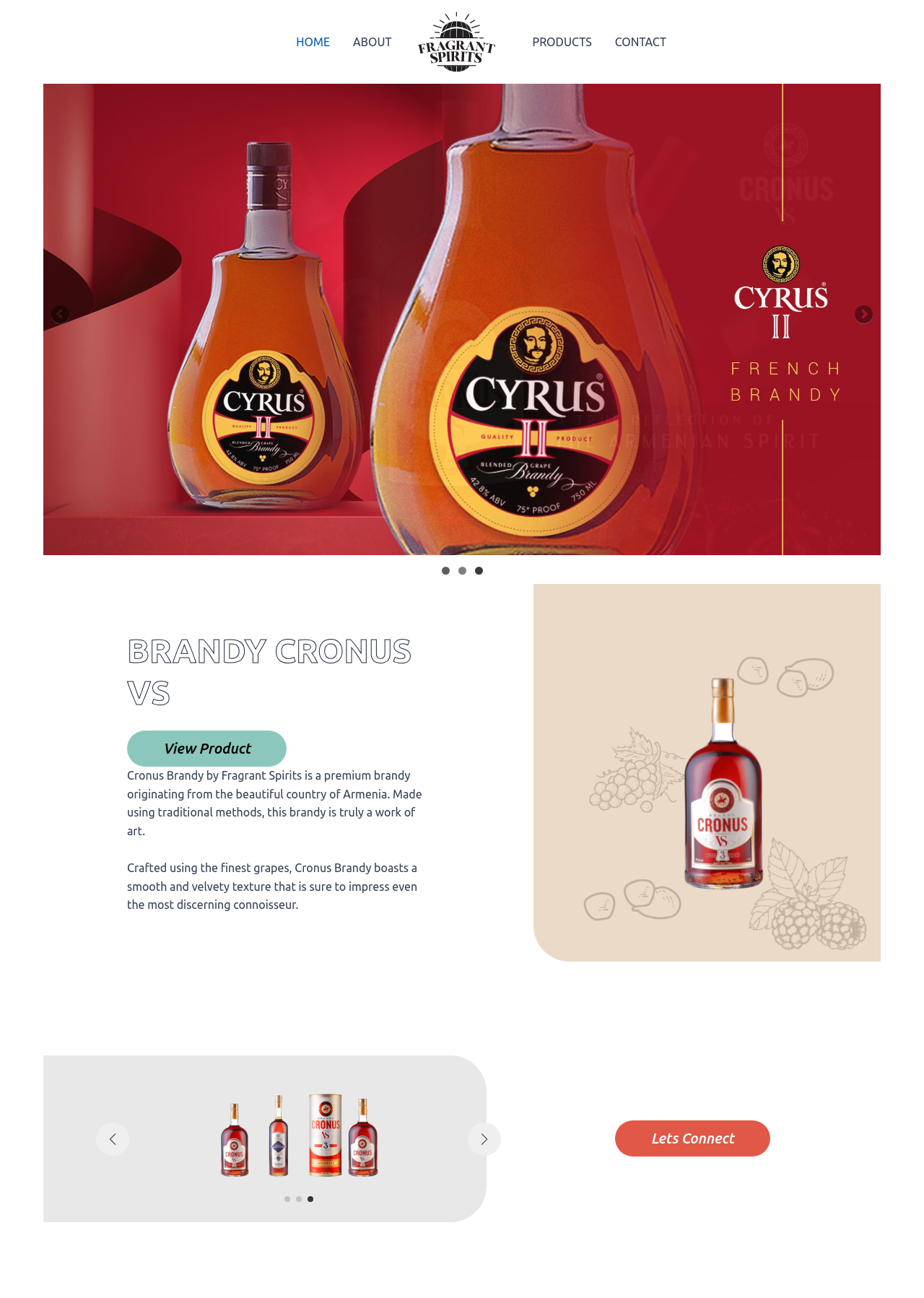Could you highlight the region that needs to be clicked to execute the instruction: "Go to previous slide"?

[0.055, 0.235, 0.078, 0.252]